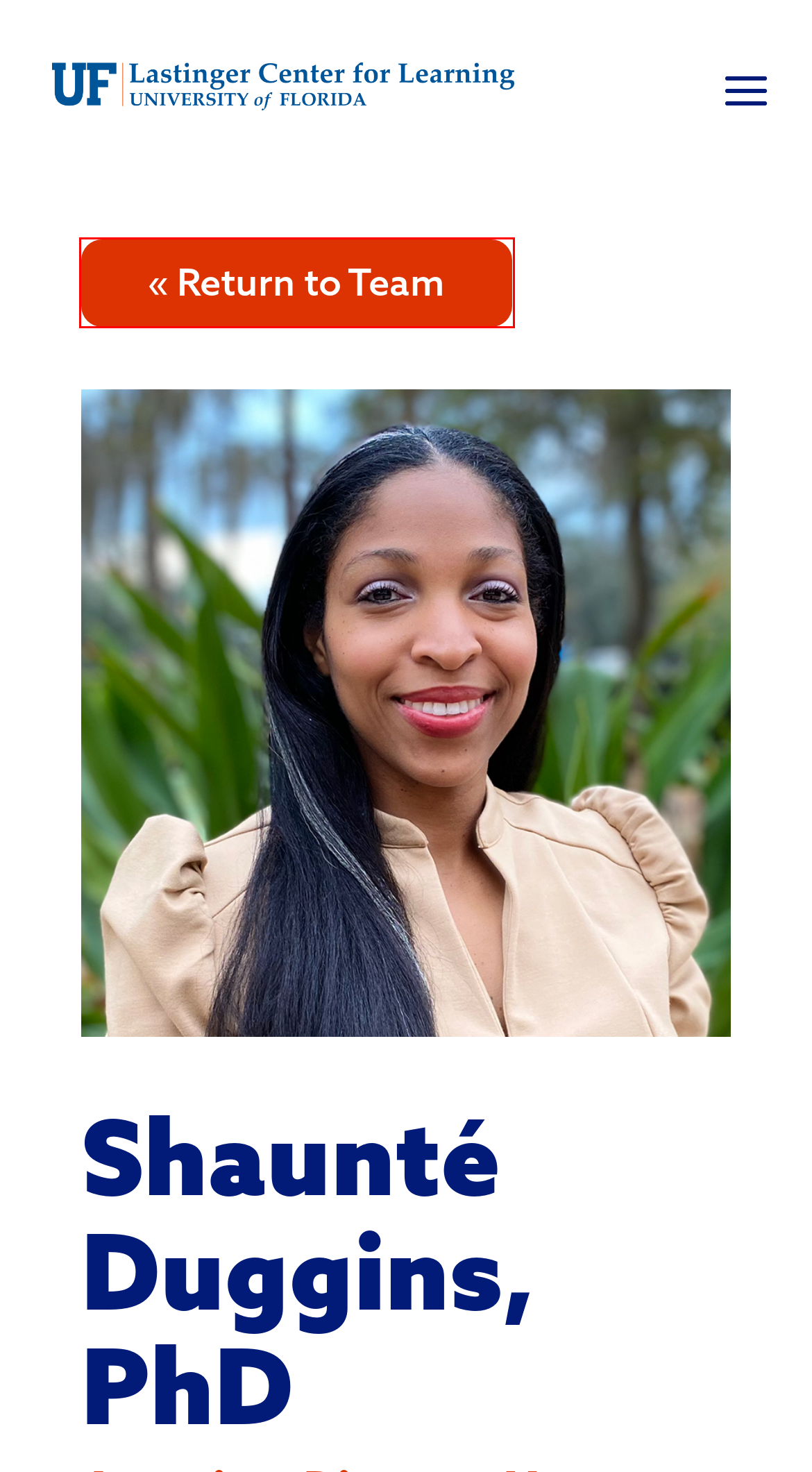Look at the screenshot of a webpage where a red bounding box surrounds a UI element. Your task is to select the best-matching webpage description for the new webpage after you click the element within the bounding box. The available options are:
A. Team | Lastinger Center for Learning
B. Donate | Lastinger Center for Learning
C. Leadership | Lastinger Center for Learning
D. About | Lastinger Center for Learning
E. New Worlds Reading Initiative | Lastinger Center for Learning
F. News | Lastinger Center for Learning
G. Early Learning | Lastinger Center for Learning
H. Mathematics | Lastinger Center for Learning

A